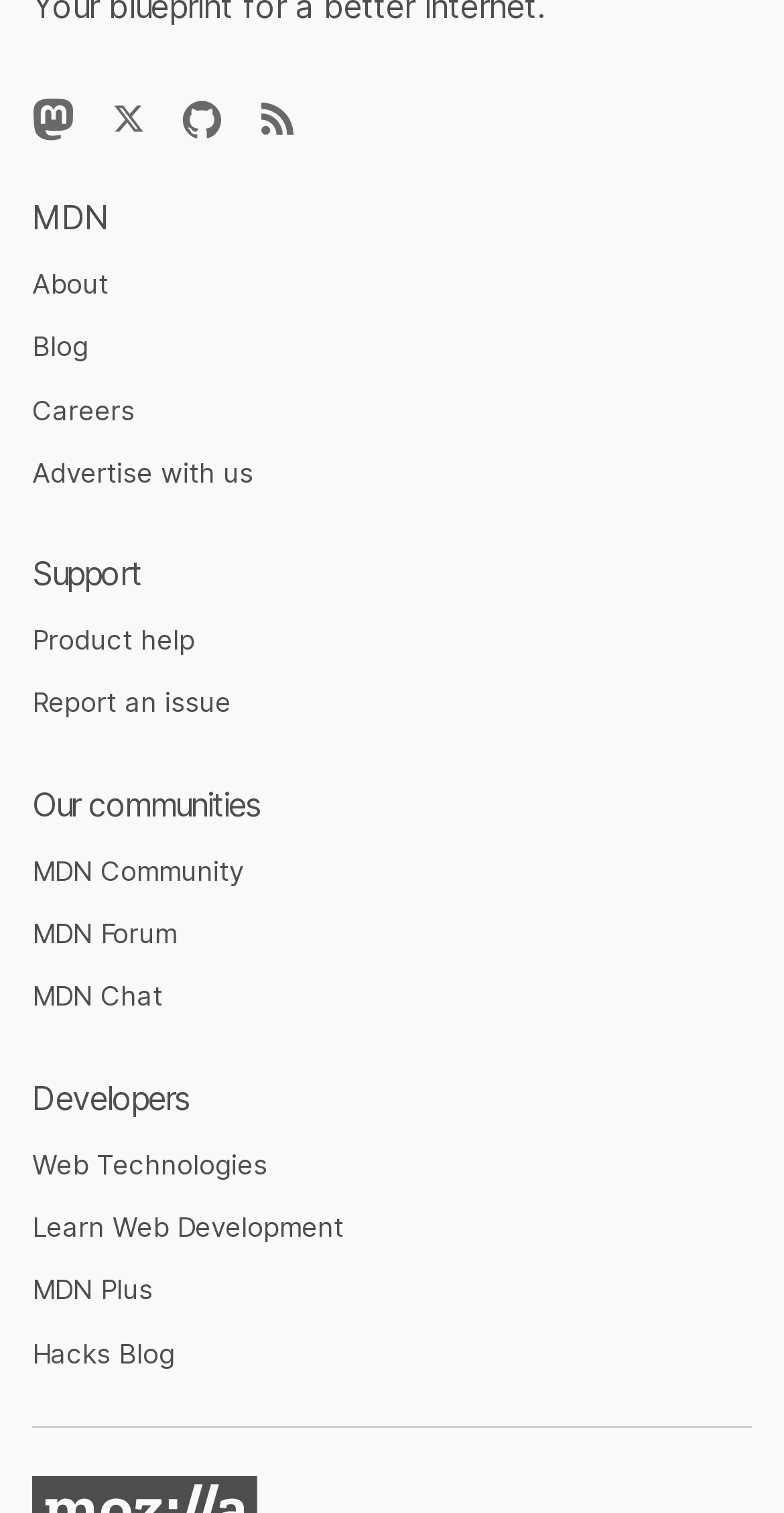Find and indicate the bounding box coordinates of the region you should select to follow the given instruction: "Read the MDN Blog".

[0.041, 0.218, 0.113, 0.24]